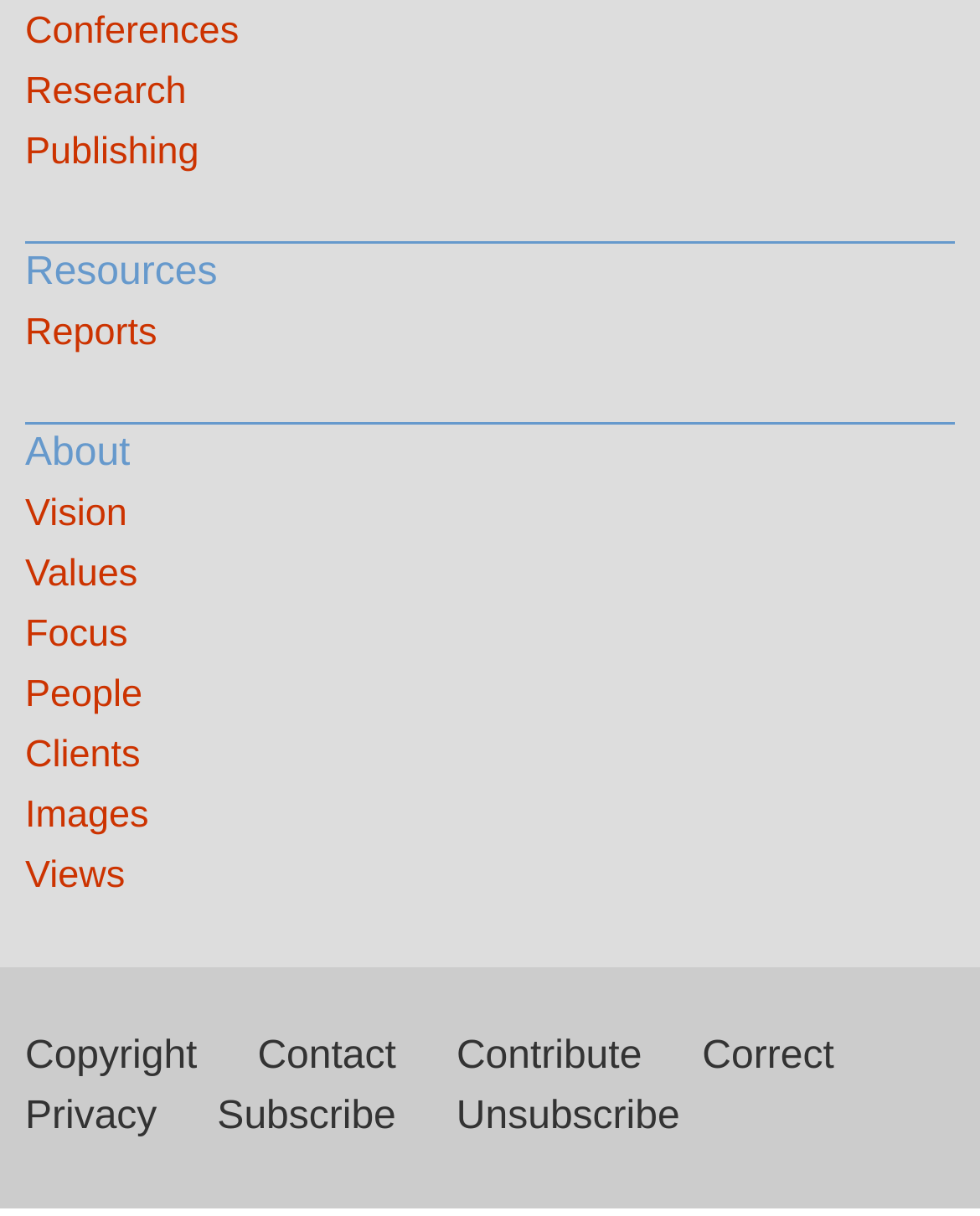Locate the bounding box coordinates of the clickable element to fulfill the following instruction: "View Conferences". Provide the coordinates as four float numbers between 0 and 1 in the format [left, top, right, bottom].

[0.026, 0.002, 0.974, 0.051]